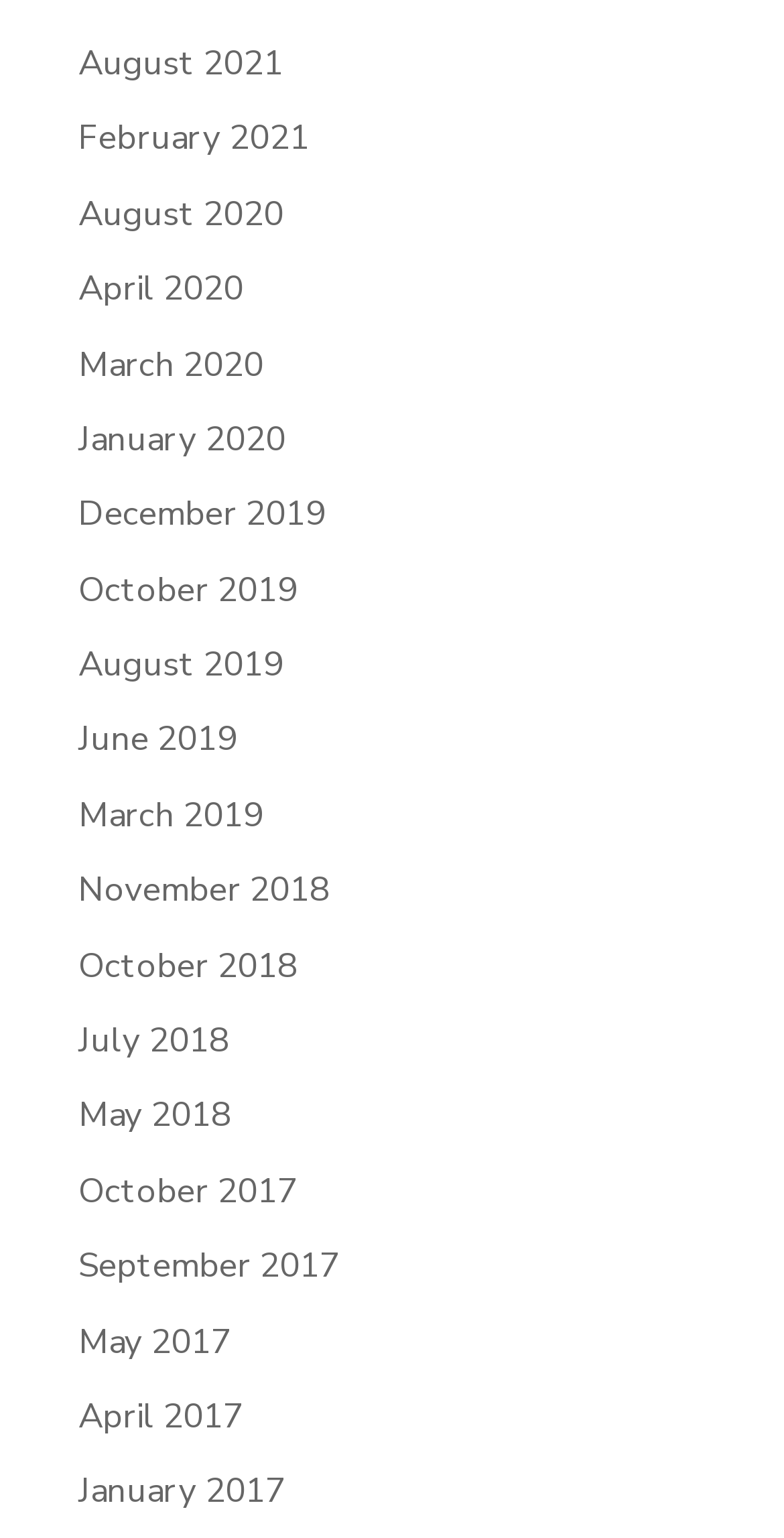Use a single word or phrase to answer this question: 
How many links are available for the year 2020?

4